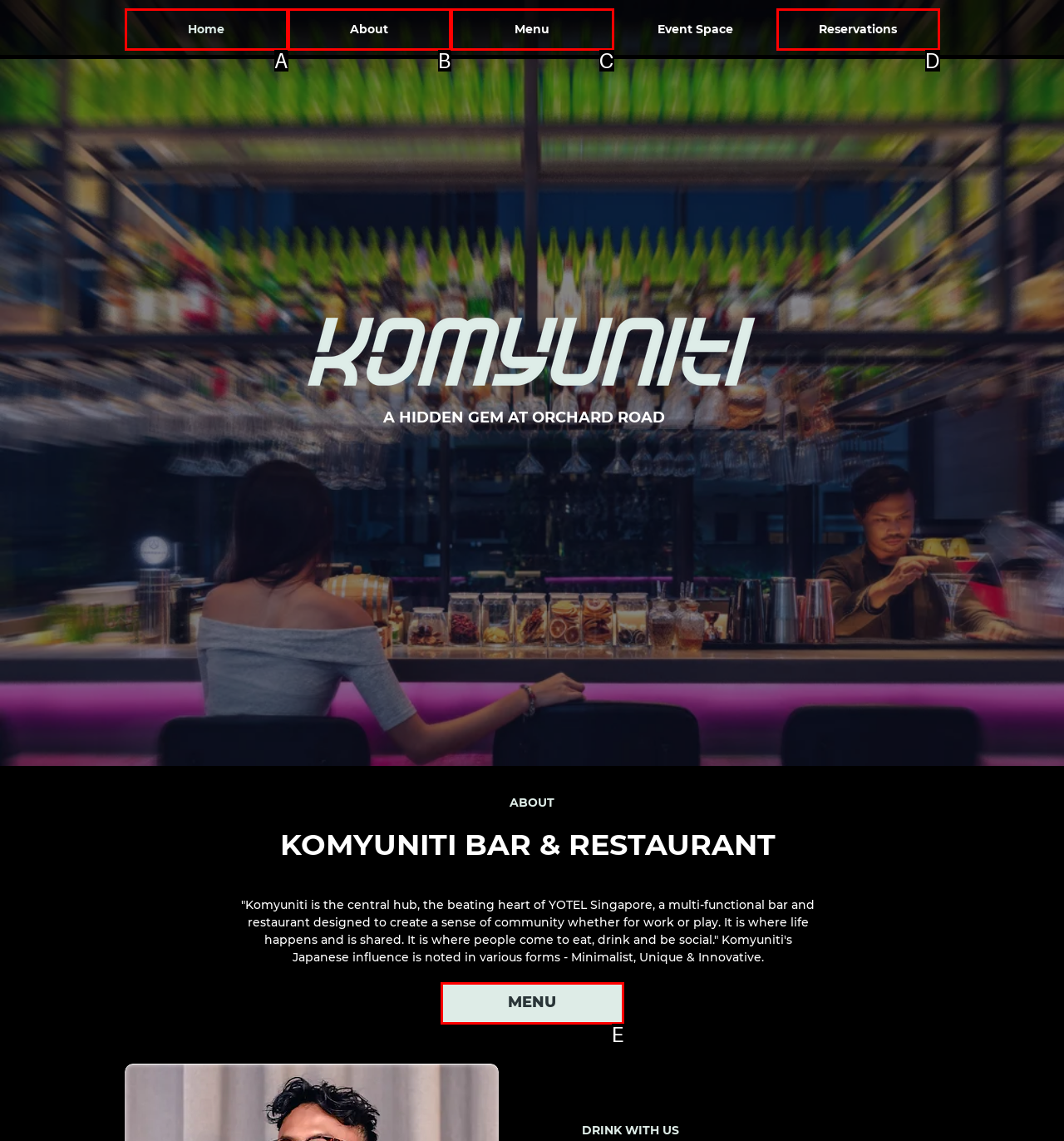From the provided options, which letter corresponds to the element described as: Reservations
Answer with the letter only.

D